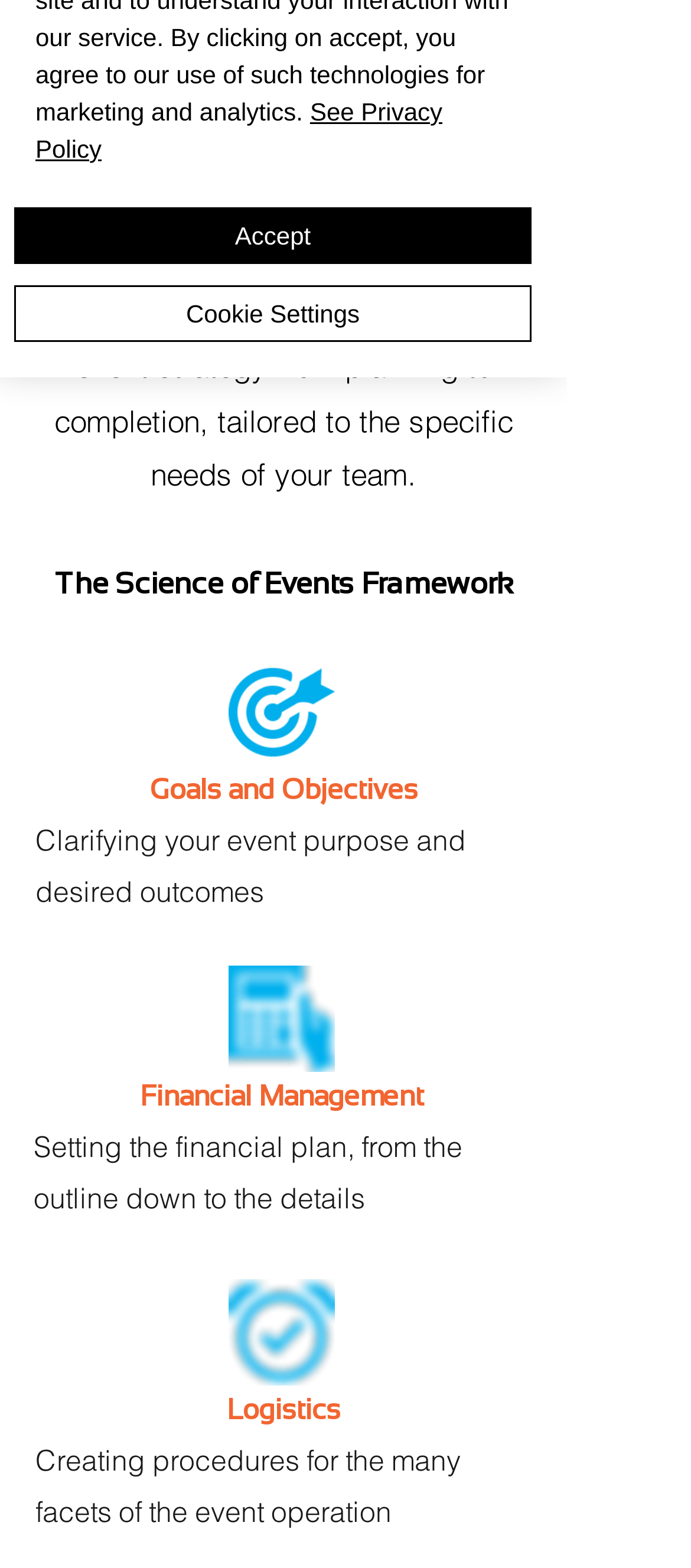Calculate the bounding box coordinates for the UI element based on the following description: "Facebook". Ensure the coordinates are four float numbers between 0 and 1, i.e., [left, top, right, bottom].

[0.615, 0.174, 0.821, 0.241]